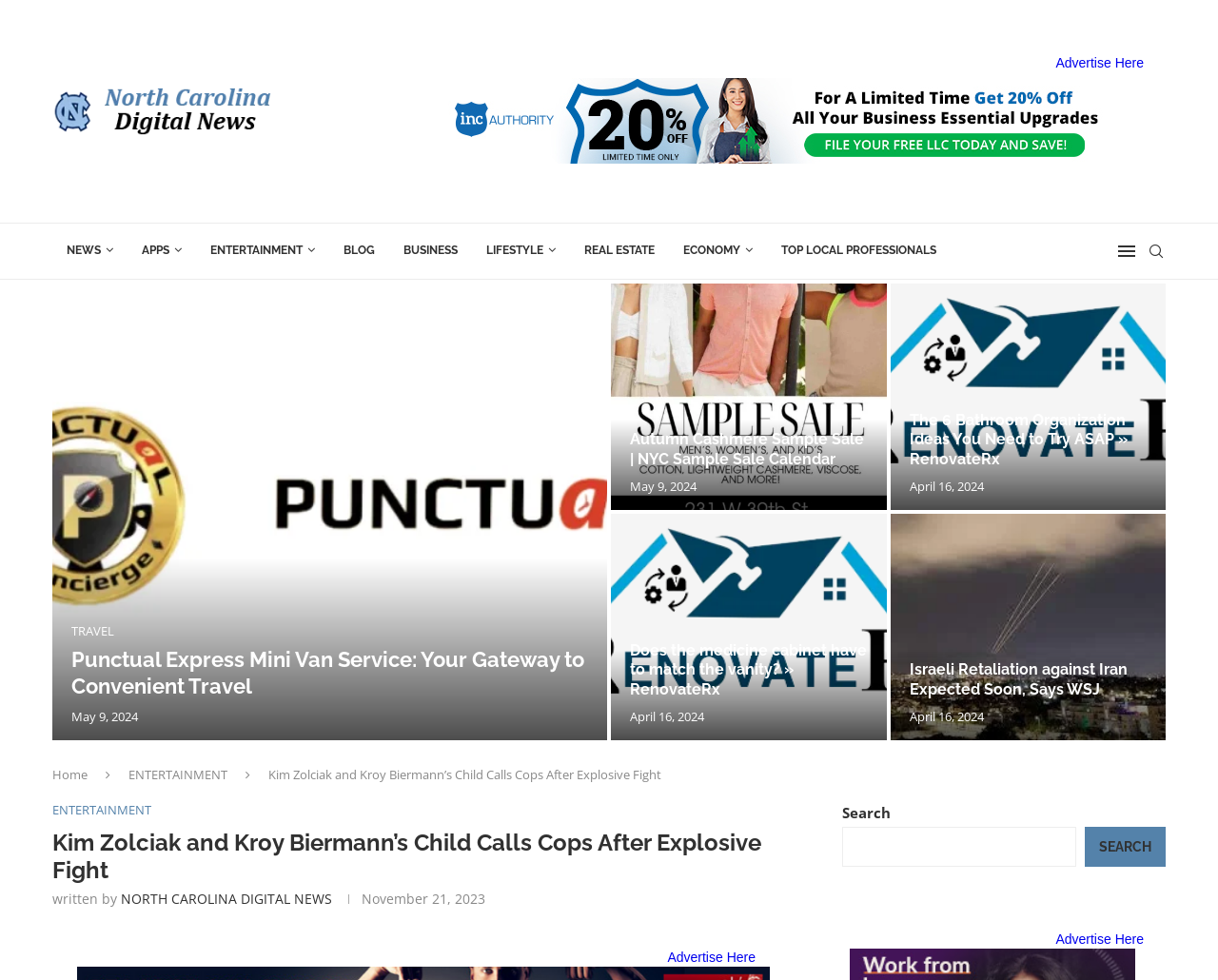Provide your answer in one word or a succinct phrase for the question: 
How many articles are listed on the webpage?

5